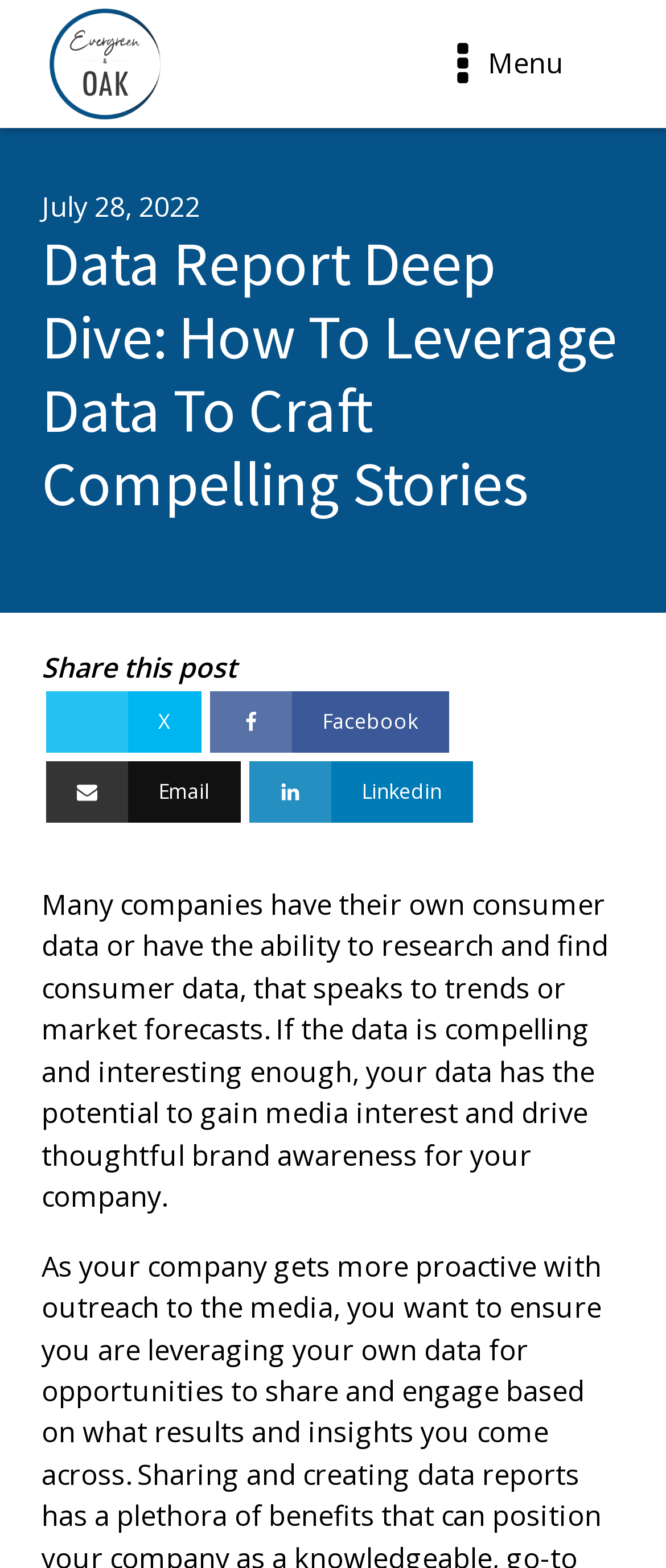Using the details from the image, please elaborate on the following question: What is the icon next to the 'Menu' text?

I looked at the SvgRoot element that contains the 'ellipsis-v' group, which is located next to the 'Menu' static text element.